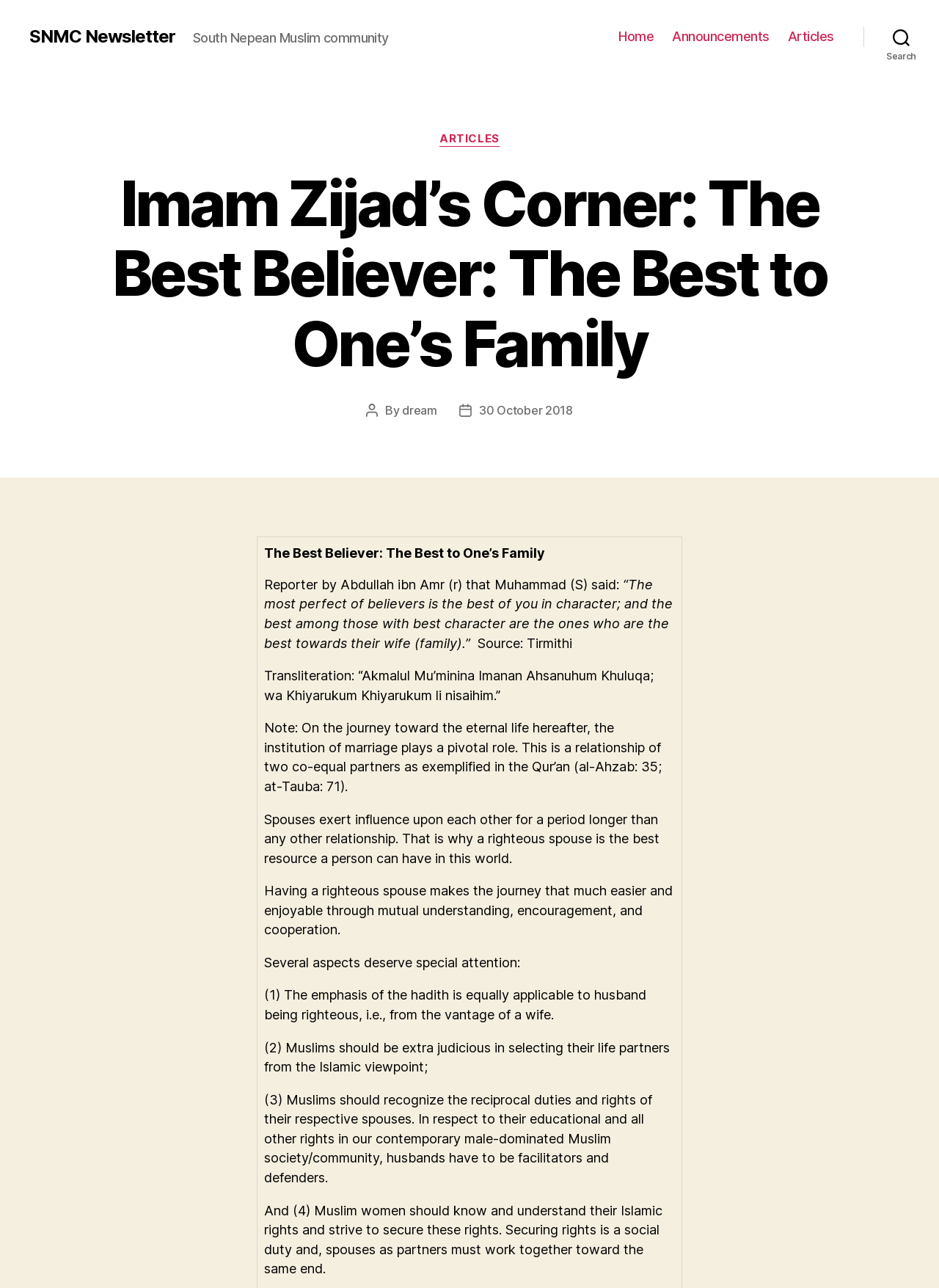Who is the author of the post?
Utilize the information in the image to give a detailed answer to the question.

I found the answer by looking at the link element with the bounding box coordinates [0.428, 0.313, 0.466, 0.324], which contains the text 'dream'.